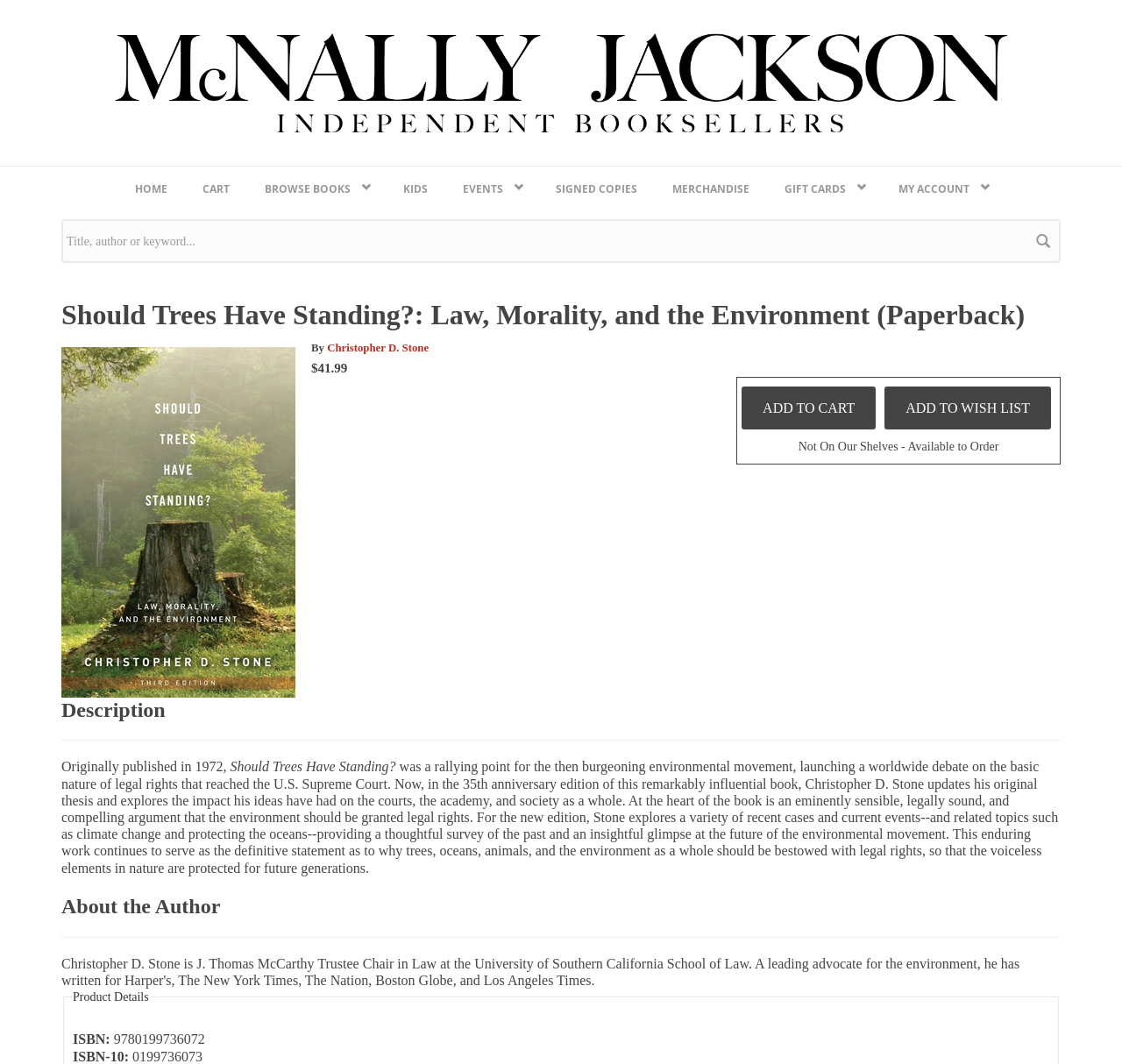Identify the bounding box coordinates for the region of the element that should be clicked to carry out the instruction: "Search for a book". The bounding box coordinates should be four float numbers between 0 and 1, i.e., [left, top, right, bottom].

[0.055, 0.206, 0.945, 0.247]